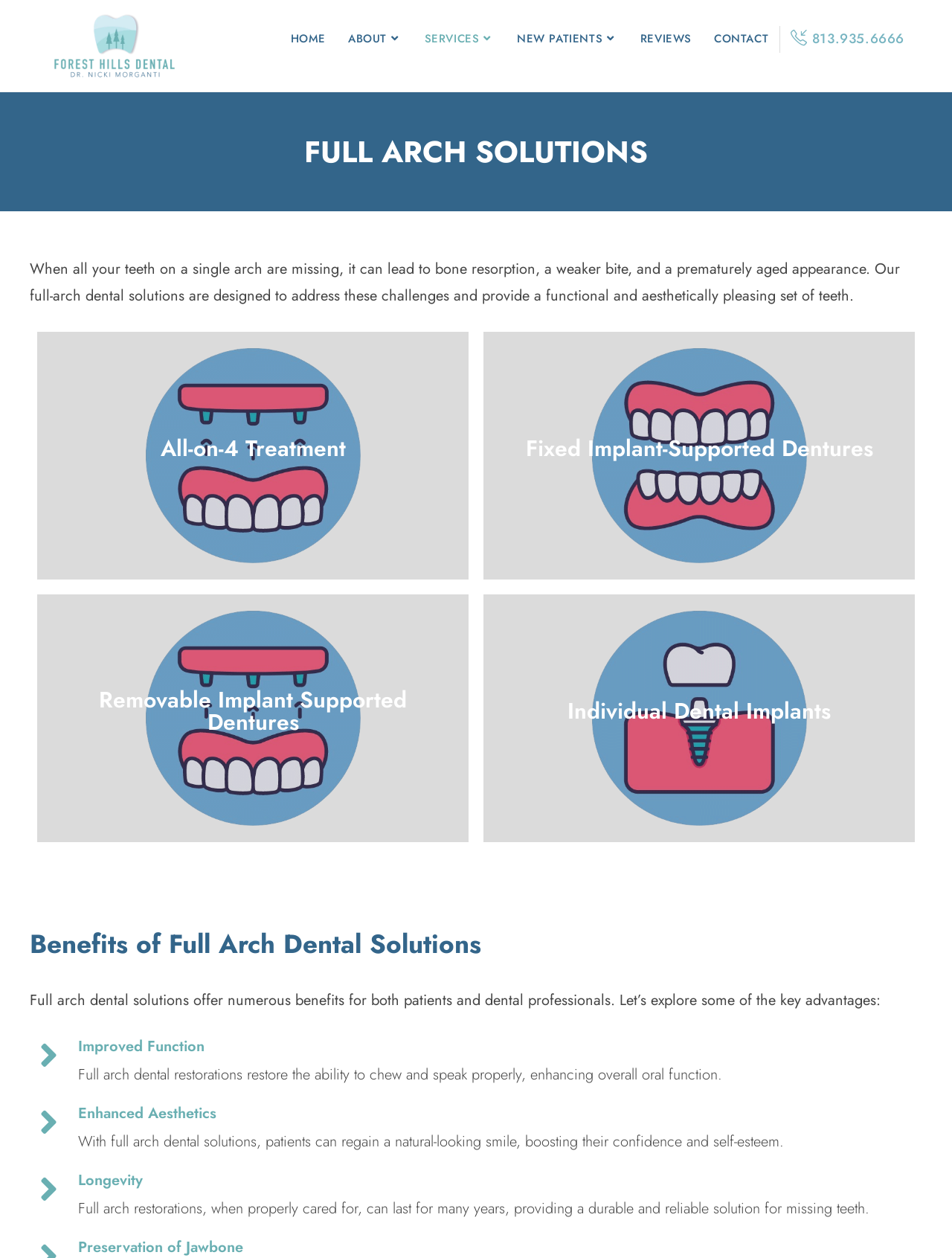Locate the headline of the webpage and generate its content.

FULL ARCH SOLUTIONS